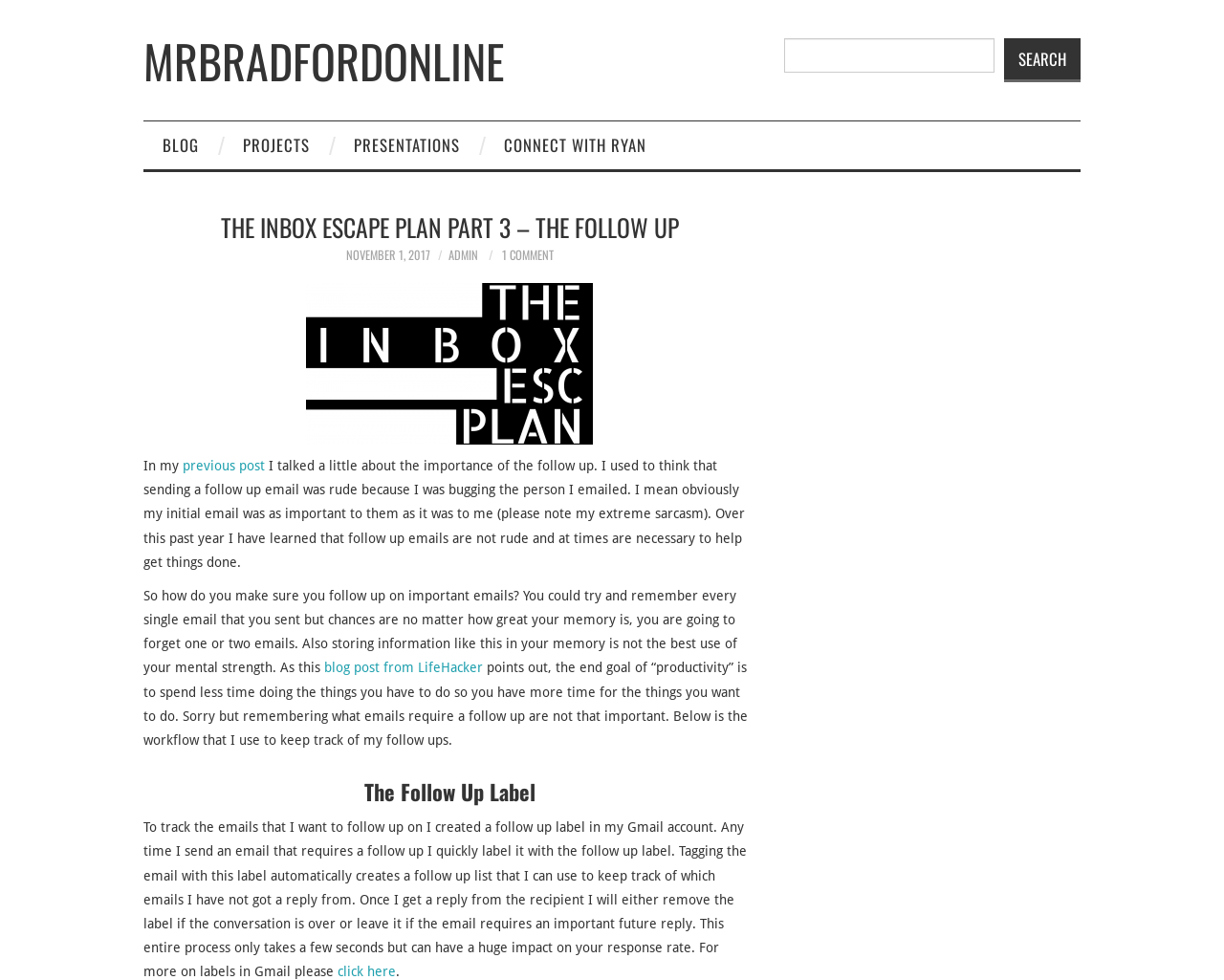Answer the question with a single word or phrase: 
How does the author track follow-up emails?

Using a follow-up label